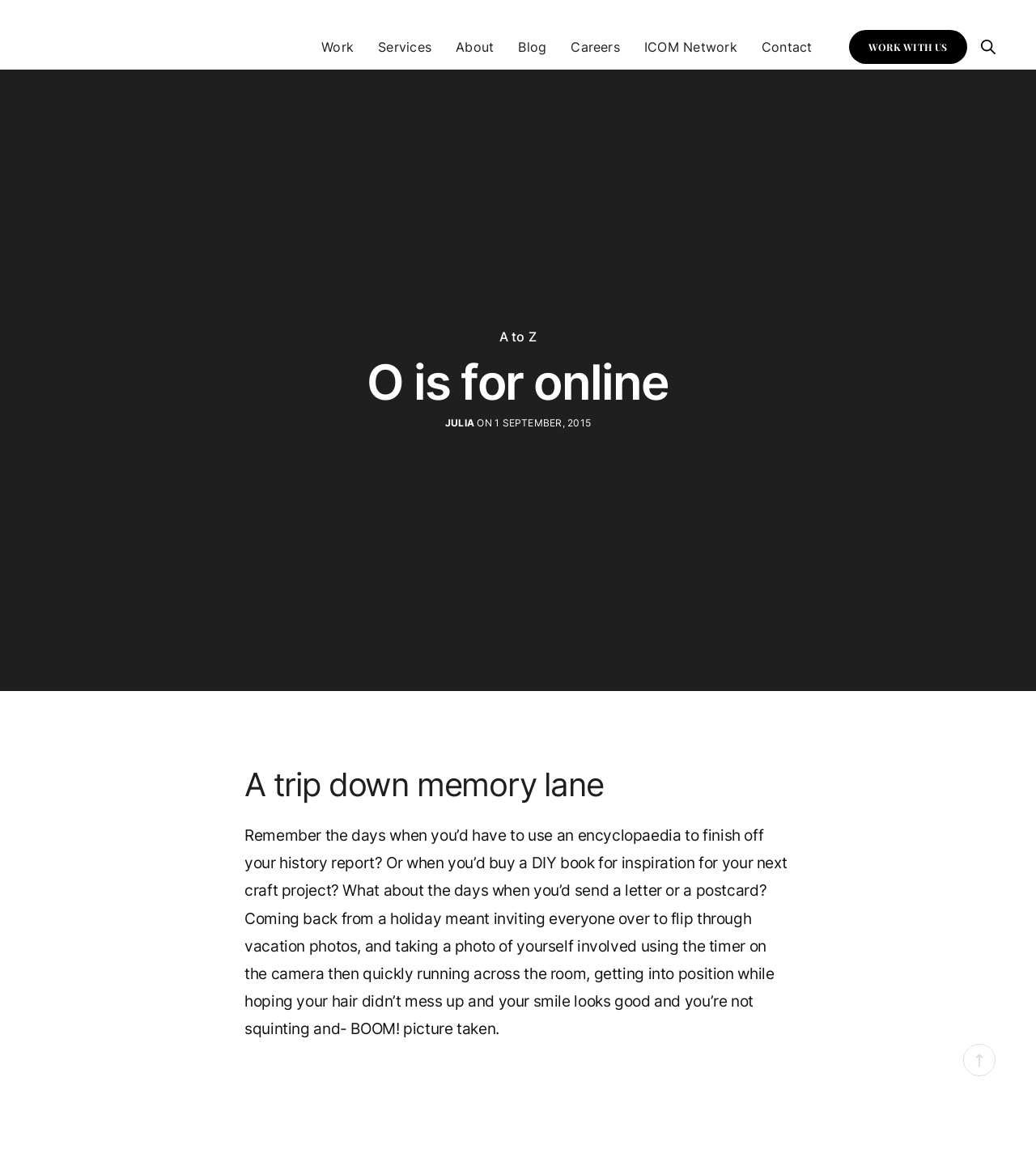What is the purpose of the 'Scroll To Top' link?
Based on the image, provide your answer in one word or phrase.

To scroll to the top of the page